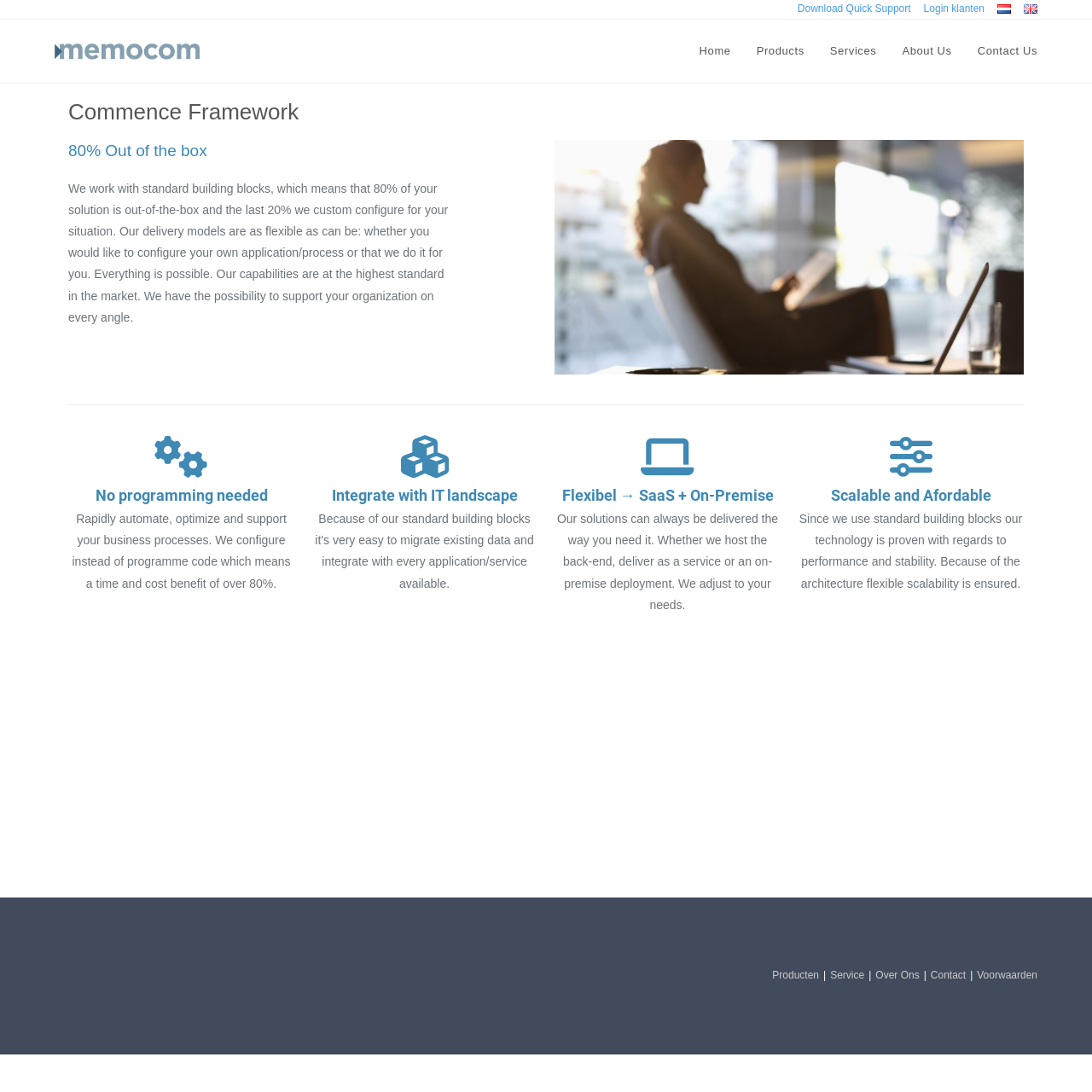Determine the bounding box coordinates of the region I should click to achieve the following instruction: "Share on Facebook". Ensure the bounding box coordinates are four float numbers between 0 and 1, i.e., [left, top, right, bottom].

None